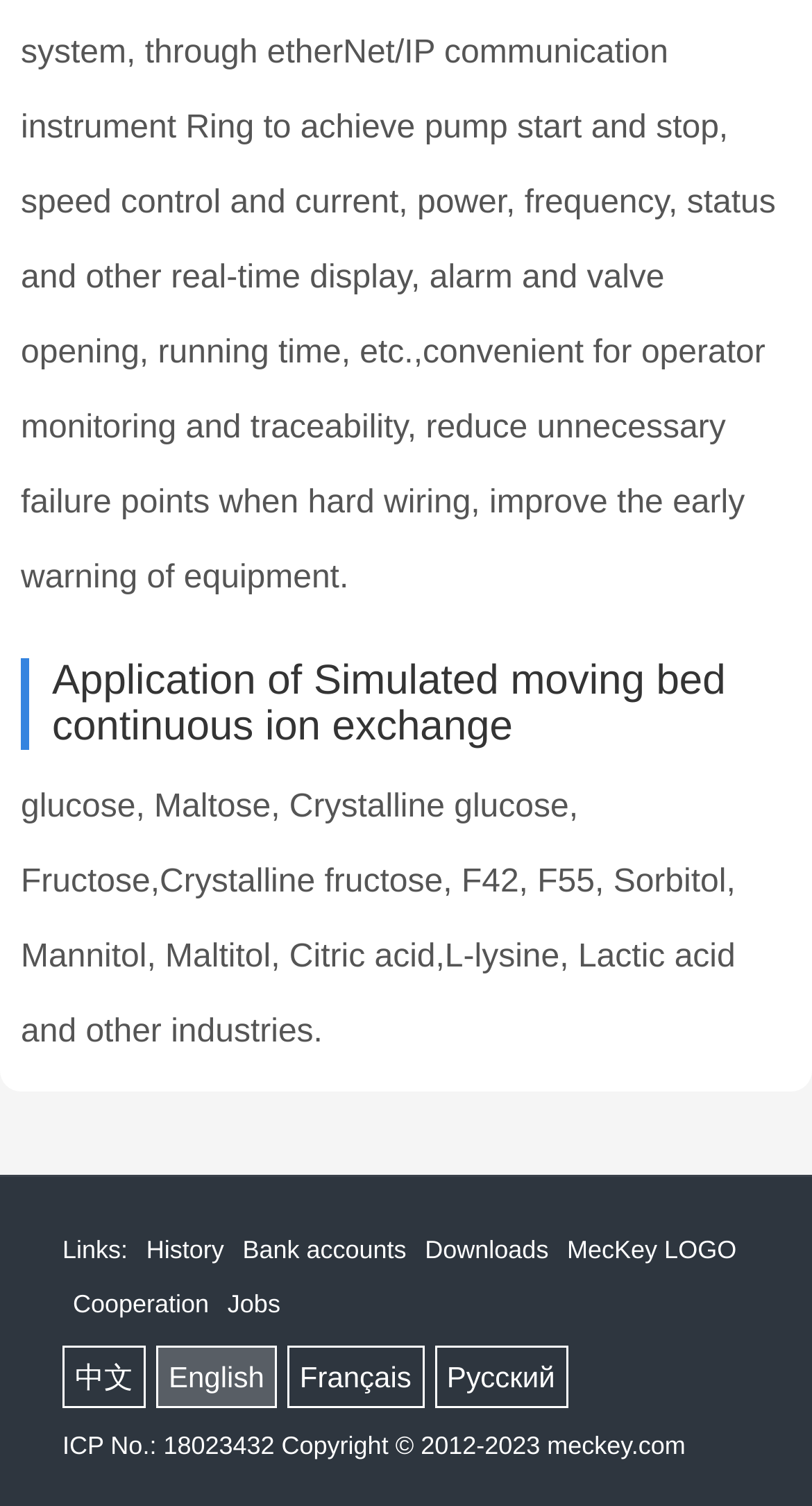Reply to the question with a single word or phrase:
What is the main topic of this webpage?

Simulated moving bed continuous ion exchange